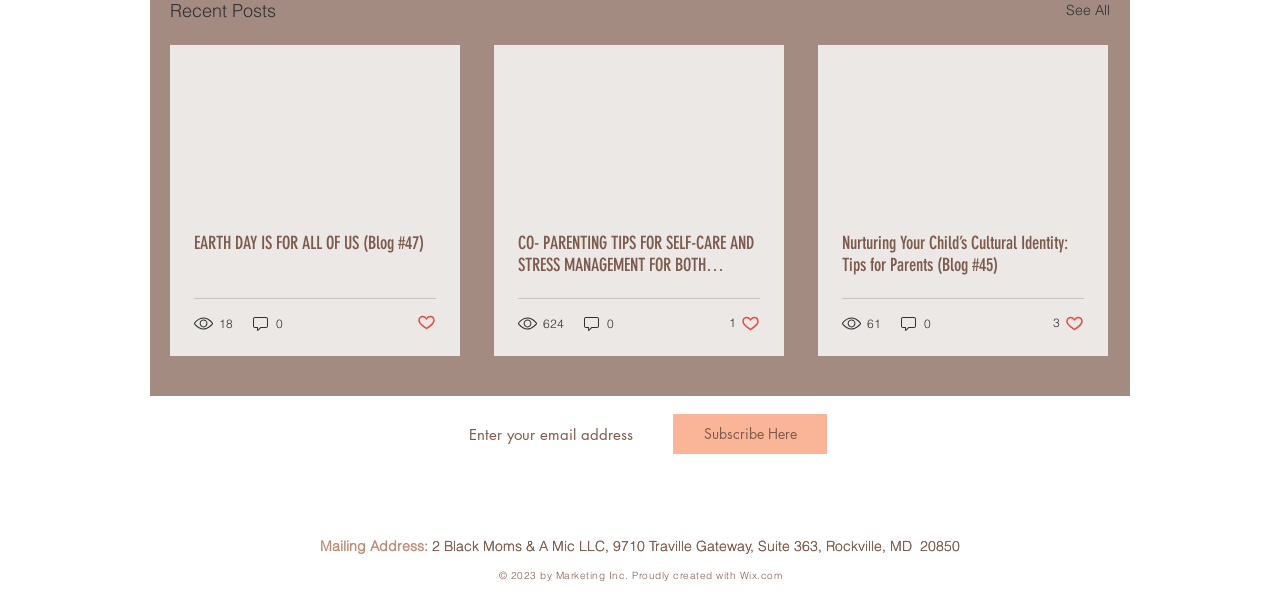Analyze the image and provide a detailed answer to the question: How many likes does the third blog post have?

I found the like count of the third blog post by looking at the button element with OCR text '3 likes. Post not marked as liked' inside the third article element.